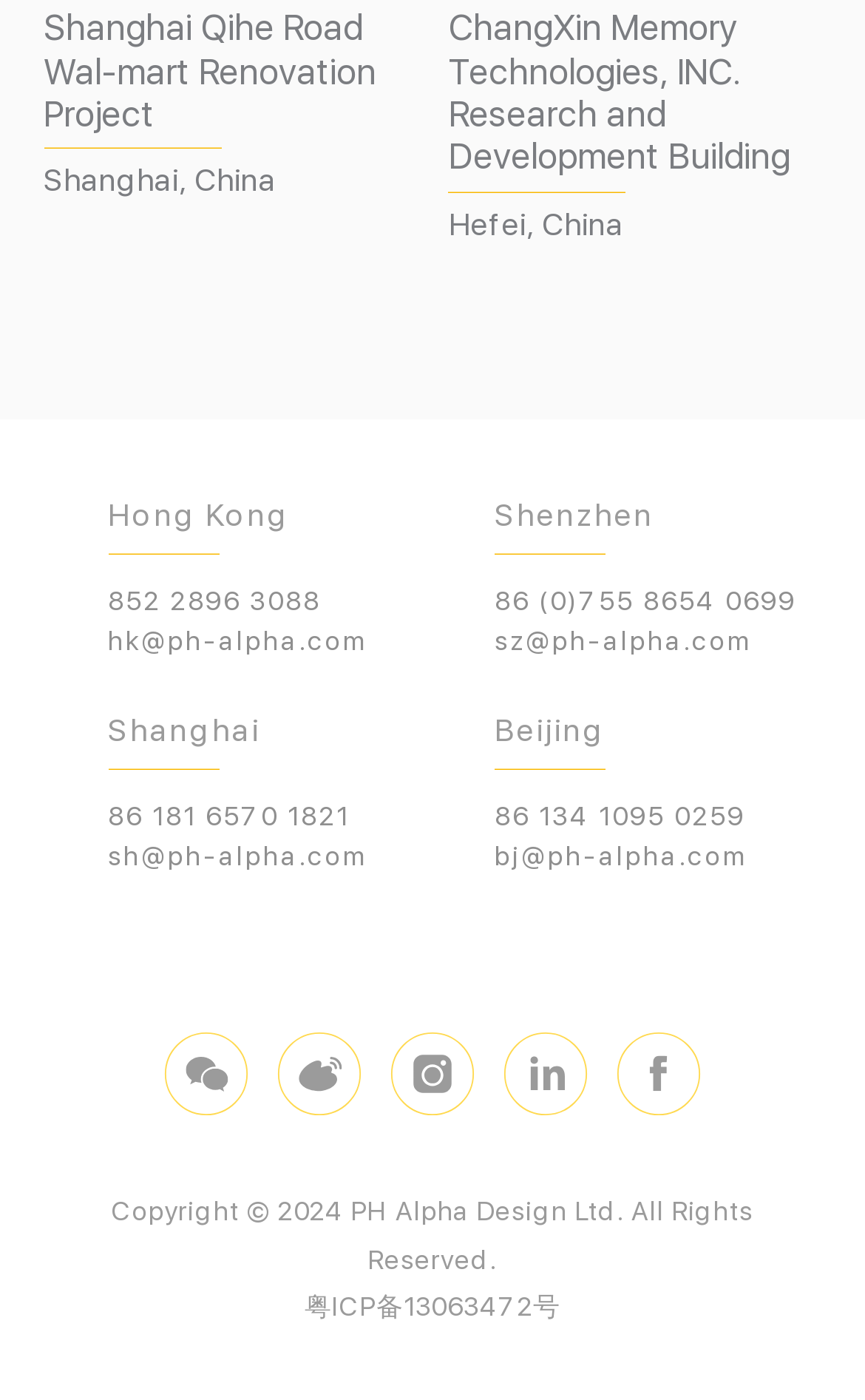What is the email address for Beijing?
Please use the image to deliver a detailed and complete answer.

I found the email address for Beijing by examining the contact information section of the webpage. The email address for Beijing is listed as bj@ph-alpha.com.